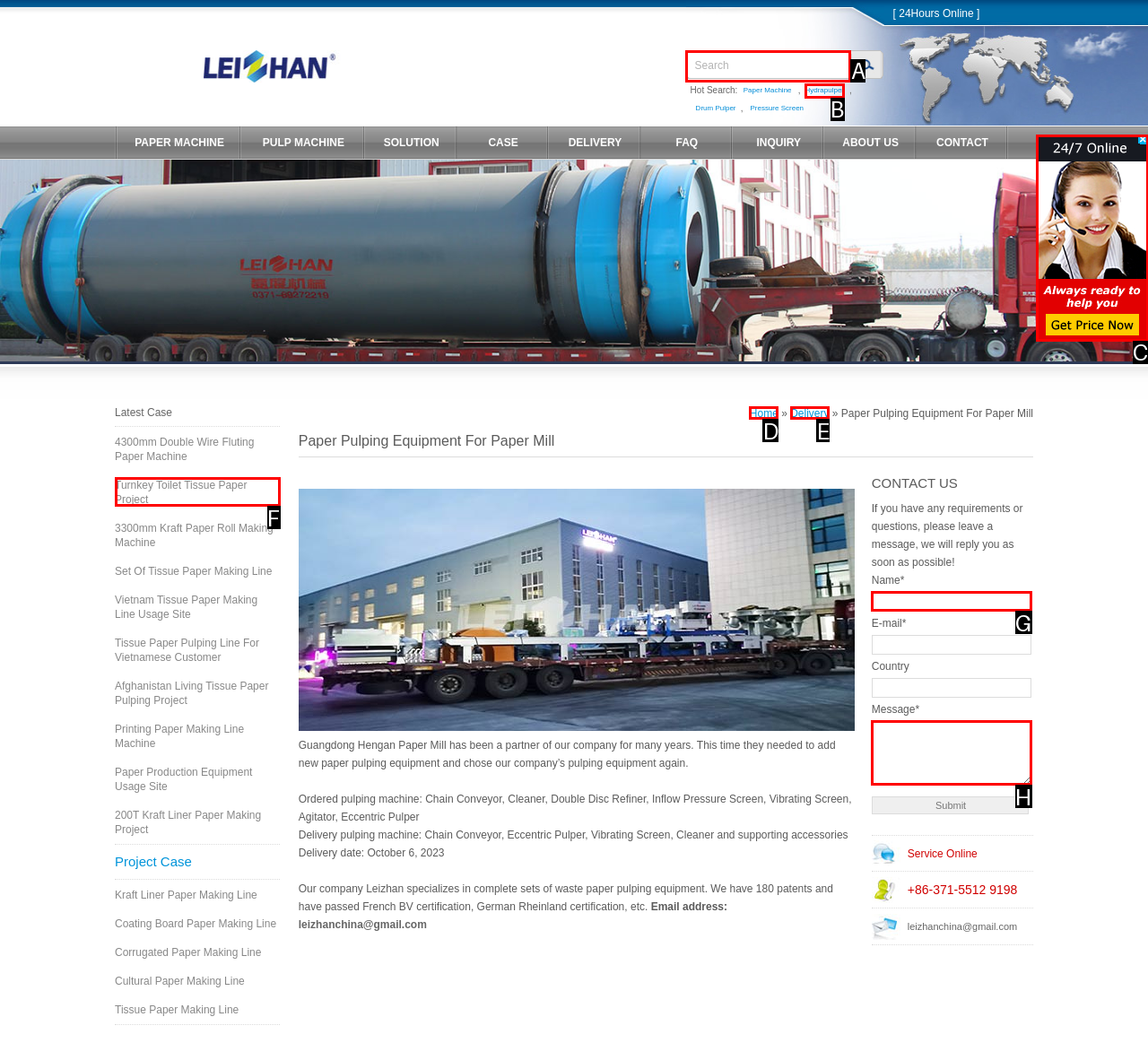Select the HTML element that best fits the description: Hydrapulper
Respond with the letter of the correct option from the choices given.

B